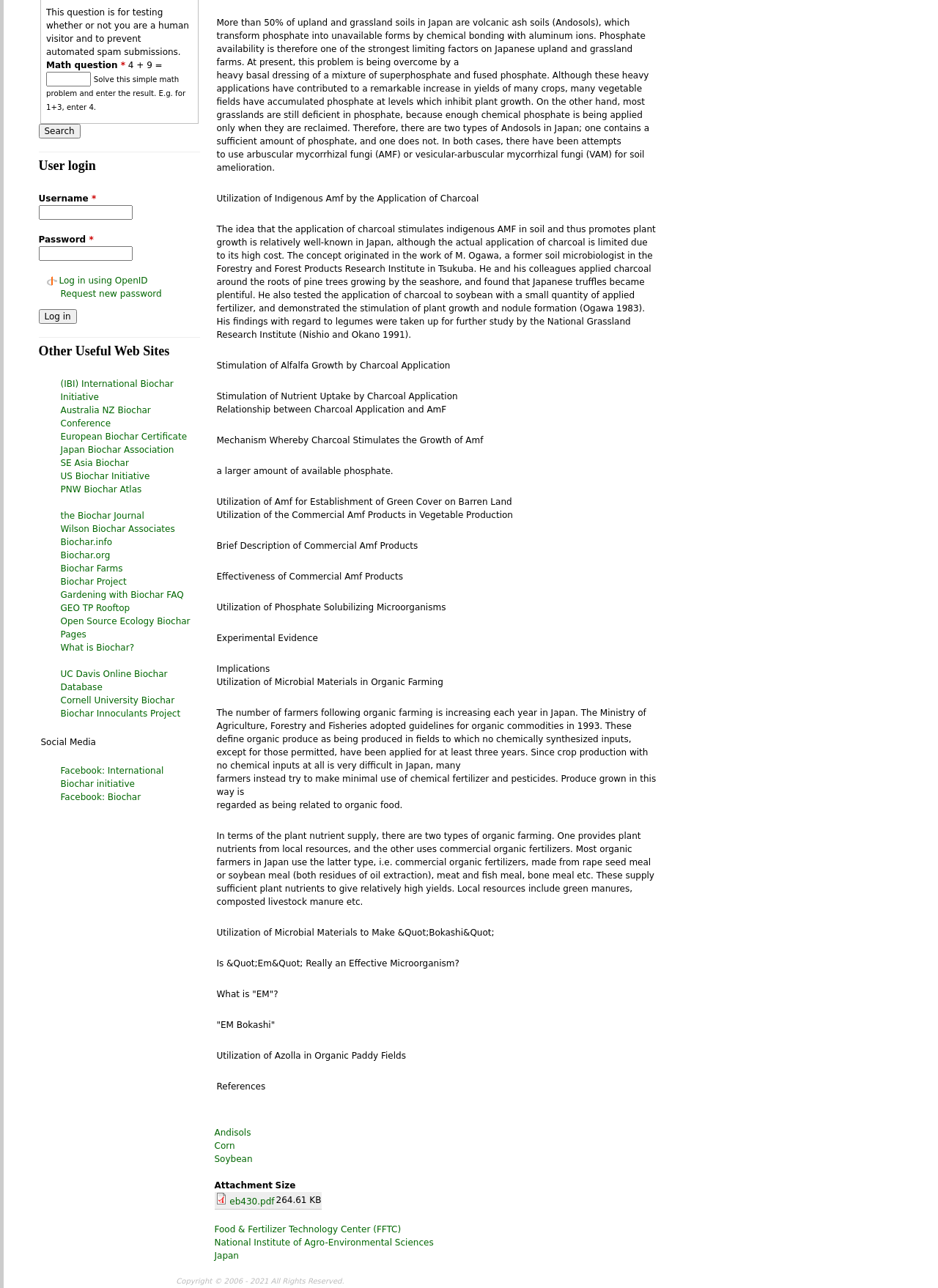From the webpage screenshot, predict the bounding box coordinates (top-left x, top-left y, bottom-right x, bottom-right y) for the UI element described here: Facebook: Biochar

[0.064, 0.615, 0.15, 0.623]